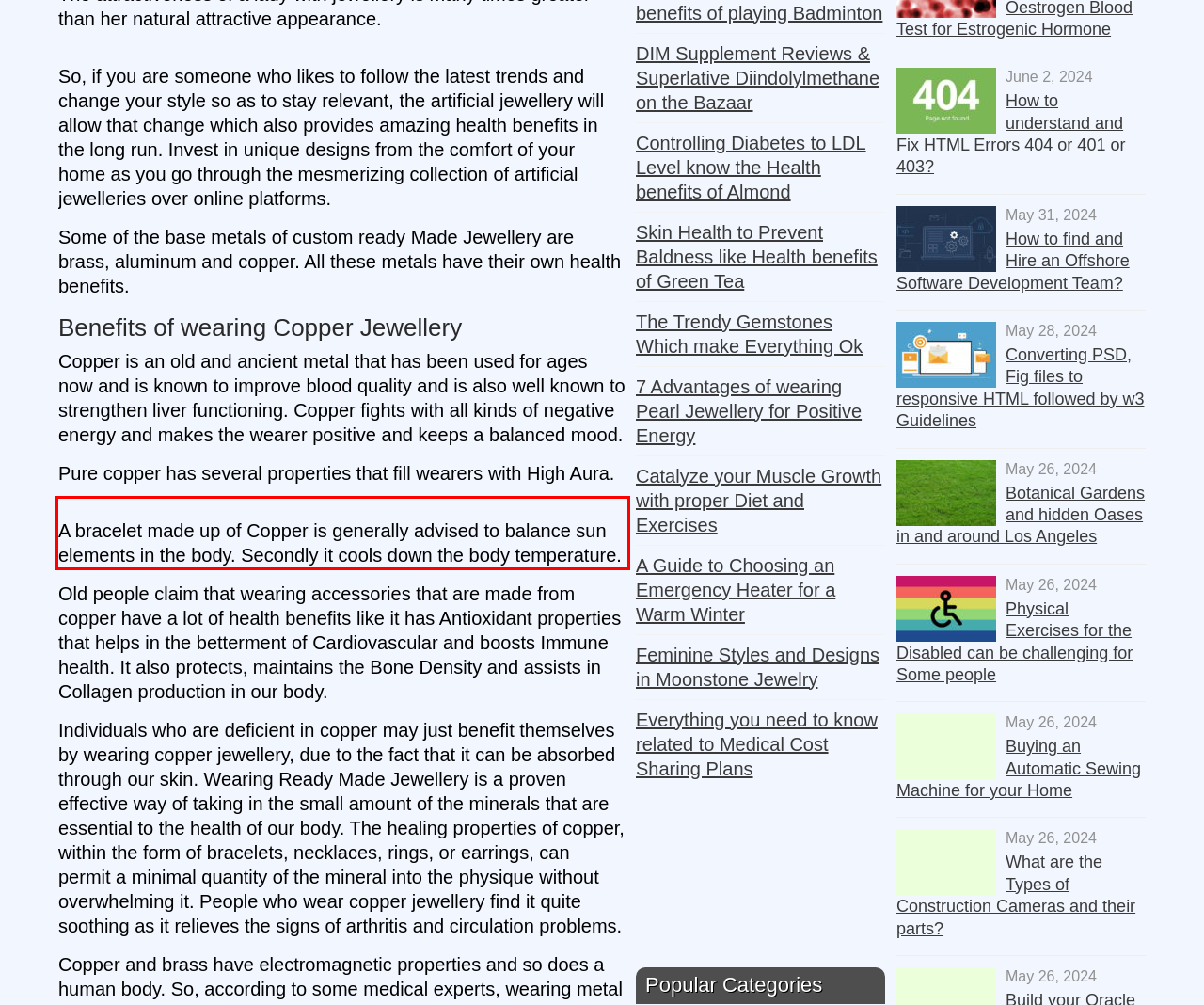You are provided with a webpage screenshot that includes a red rectangle bounding box. Extract the text content from within the bounding box using OCR.

A bracelet made up of Copper is generally advised to balance sun elements in the body. Secondly it cools down the body temperature.